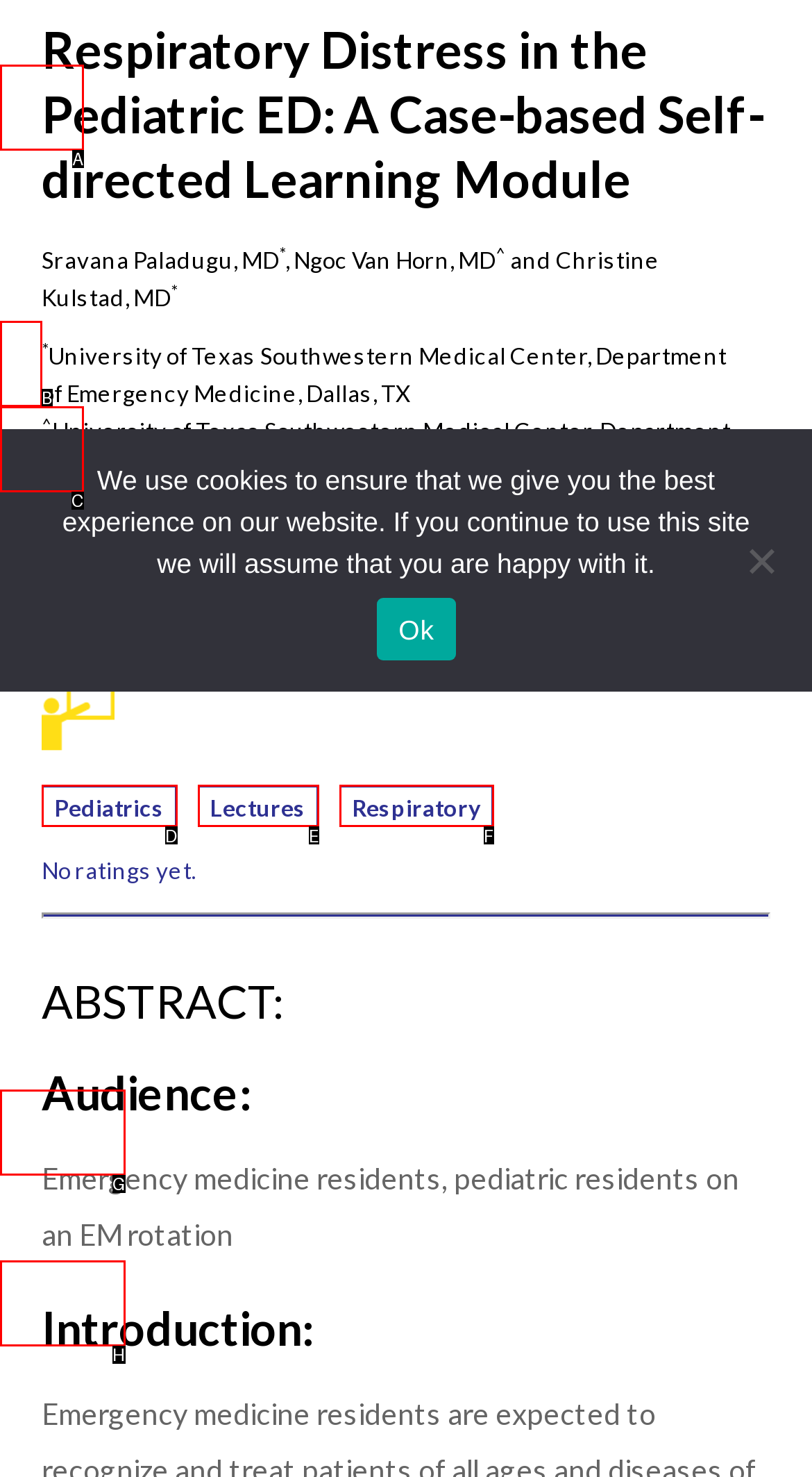From the choices given, find the HTML element that matches this description: Pediatrics. Answer with the letter of the selected option directly.

D